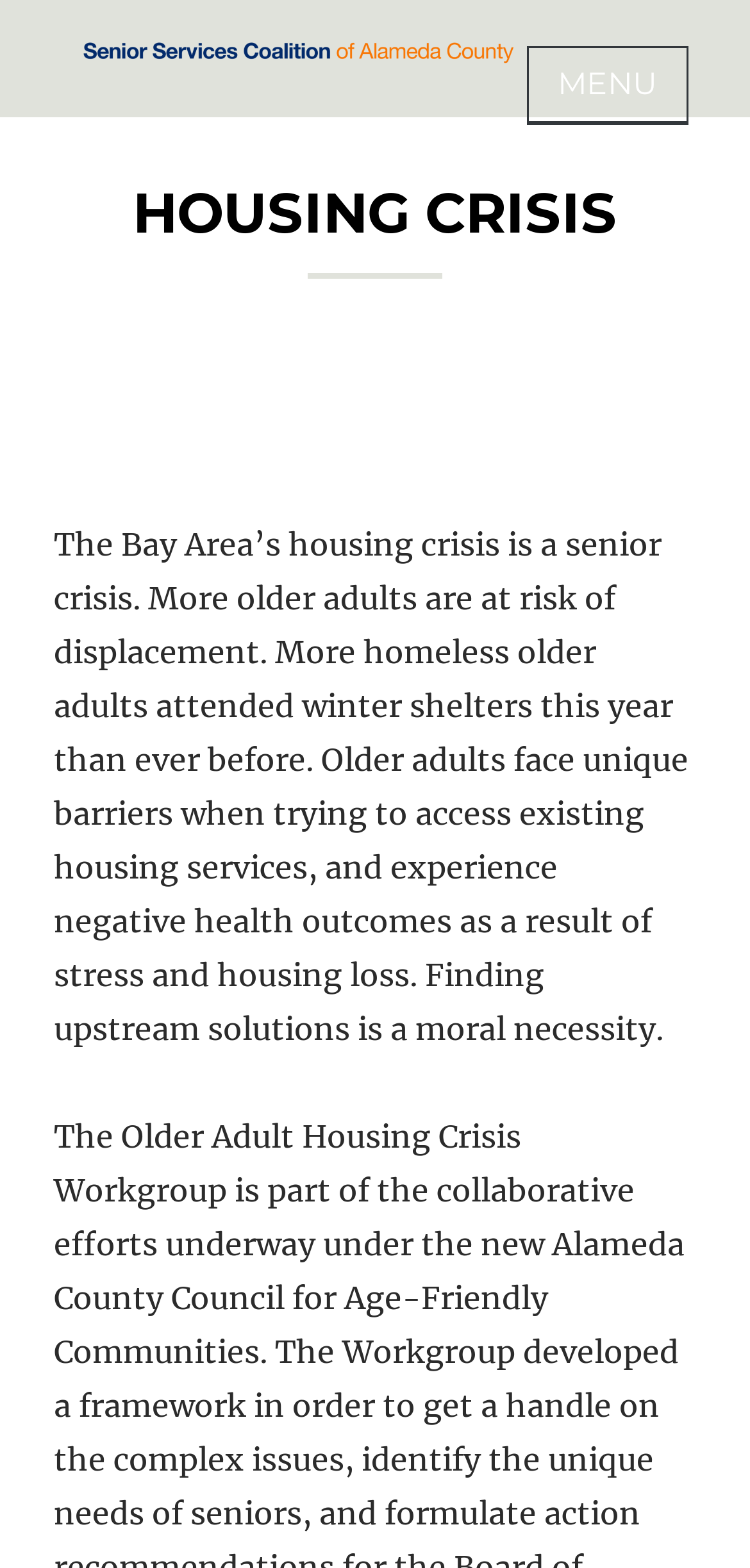Could you please study the image and provide a detailed answer to the question:
What is the position of the button 'MENU' on the webpage?

I determined the answer by looking at the bounding box coordinates of the button 'MENU' which are [0.703, 0.029, 0.918, 0.077], indicating that the button is located at the top-right corner of the webpage.